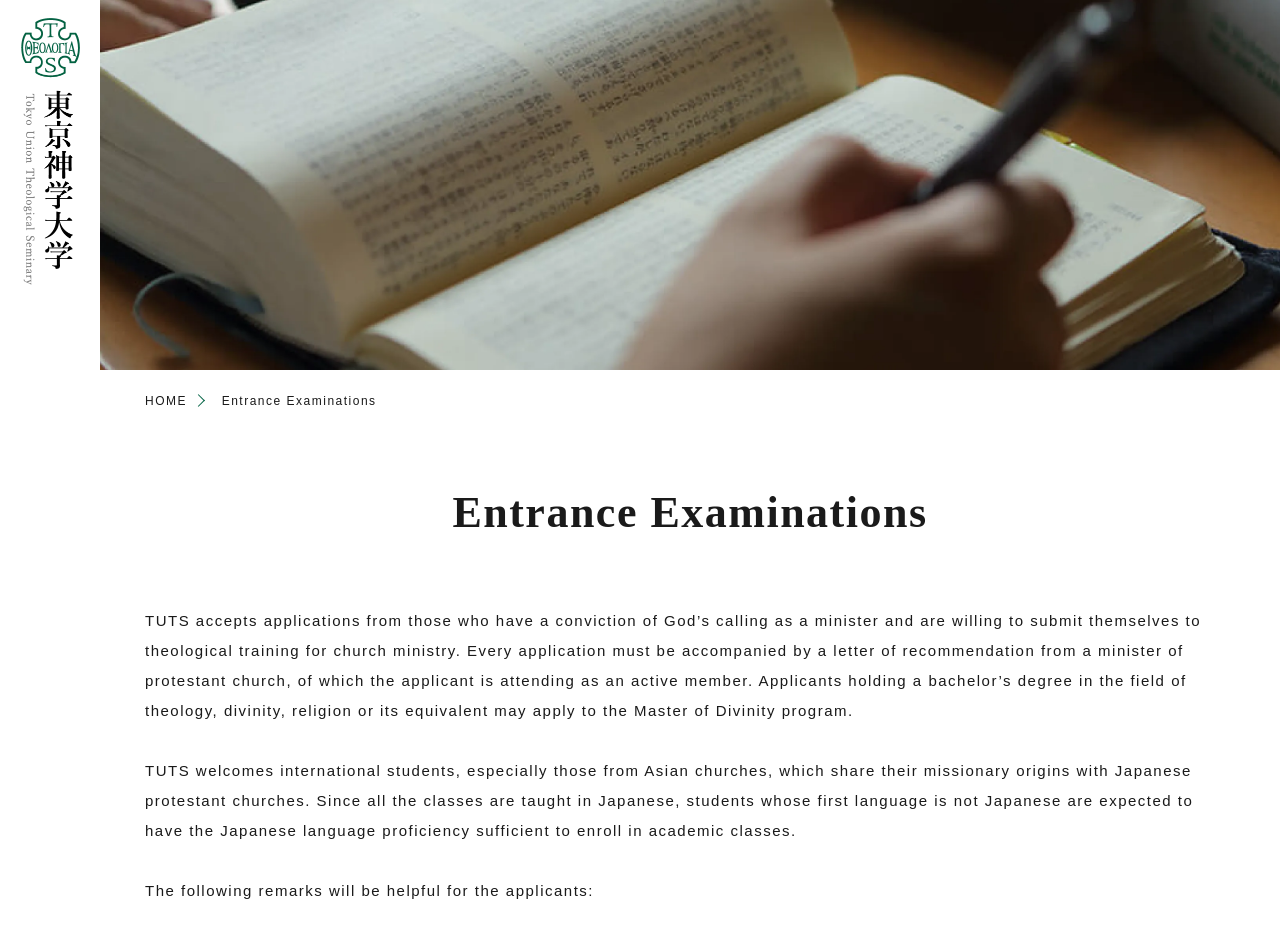What is the name of the seminary?
Please answer the question with a detailed response using the information from the screenshot.

The name of the seminary can be found in the heading element at the top of the webpage, which is also a link. The text content of this element is 'Tokyo Union Theological Seminary'.